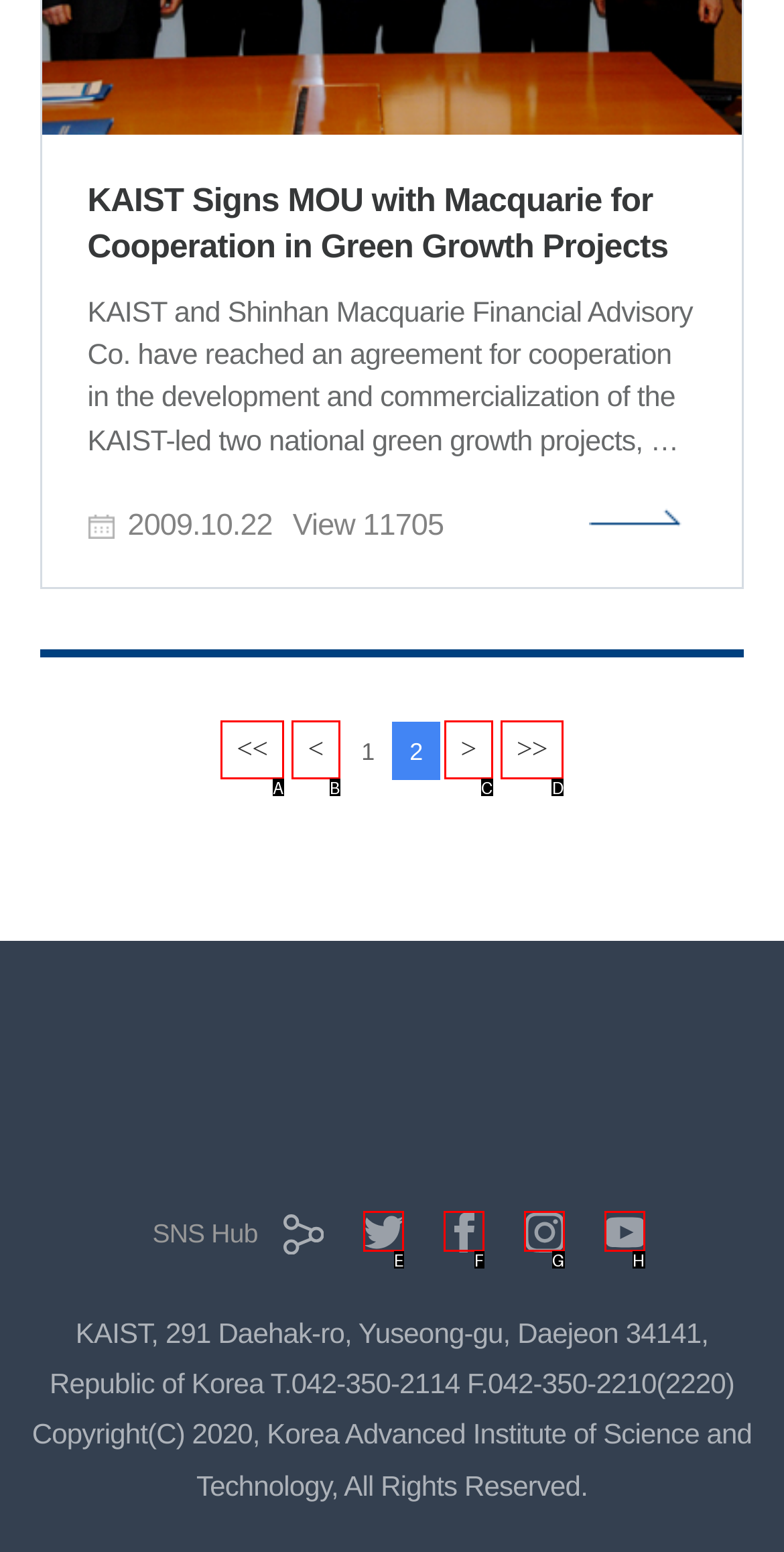Find the option that matches this description: >다음 페이지
Provide the corresponding letter directly.

C